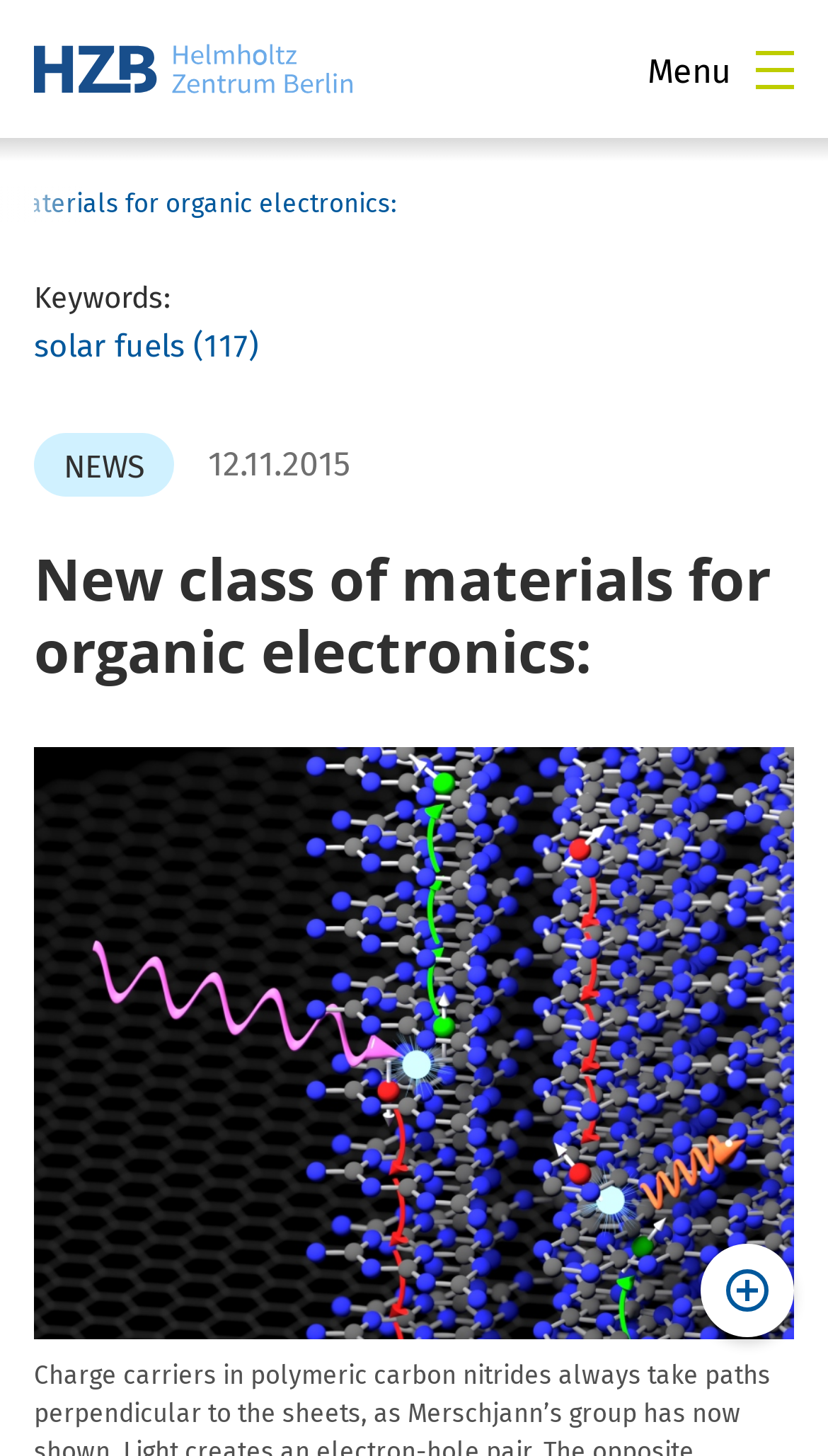Craft a detailed narrative of the webpage's structure and content.

The webpage is about a new class of materials for organic electronics. At the top left, there is a link to the "Home" page. To the right of the "Home" link, there is a "Menu" button. Below the "Menu" button, there is a region for breadcrumb navigation, which contains a "Keywords:" label, a link to "solar fuels (117)", and a "NEWS" label. 

To the right of the "NEWS" label, there is a timestamp "12.11.2015". Below the breadcrumb navigation region, there is a heading that repeats the title "New class of materials for organic electronics:". 

Under the heading, there is a link that describes a scientific concept, accompanied by an image that illustrates the concept. The image takes up most of the width of the page and is positioned near the top half of the page. The image description explains how charge carriers in polymeric carbon nitrides work, with a graphene lattice shown in the background.